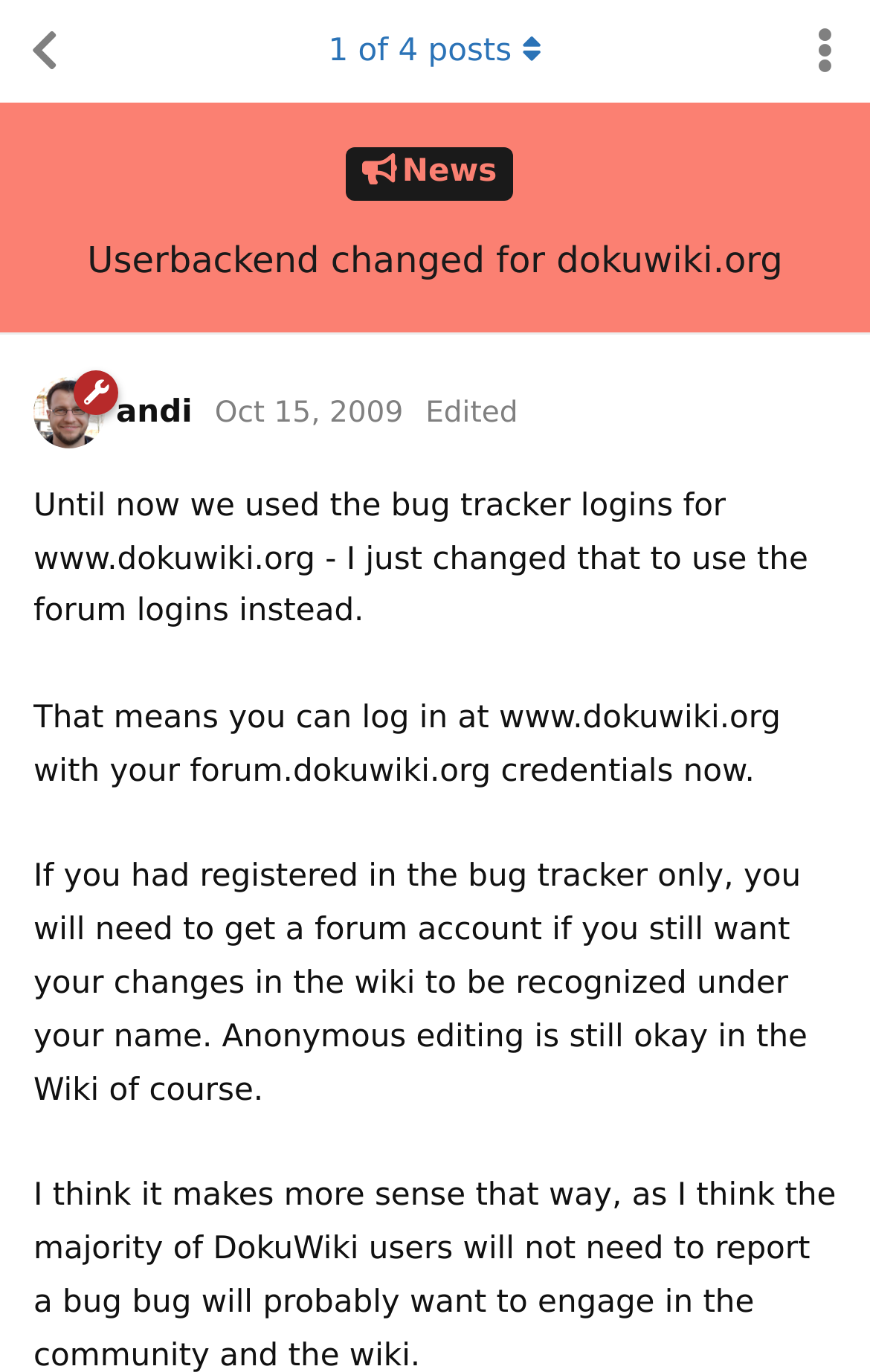Respond to the question below with a single word or phrase: Who started the discussion?

andi